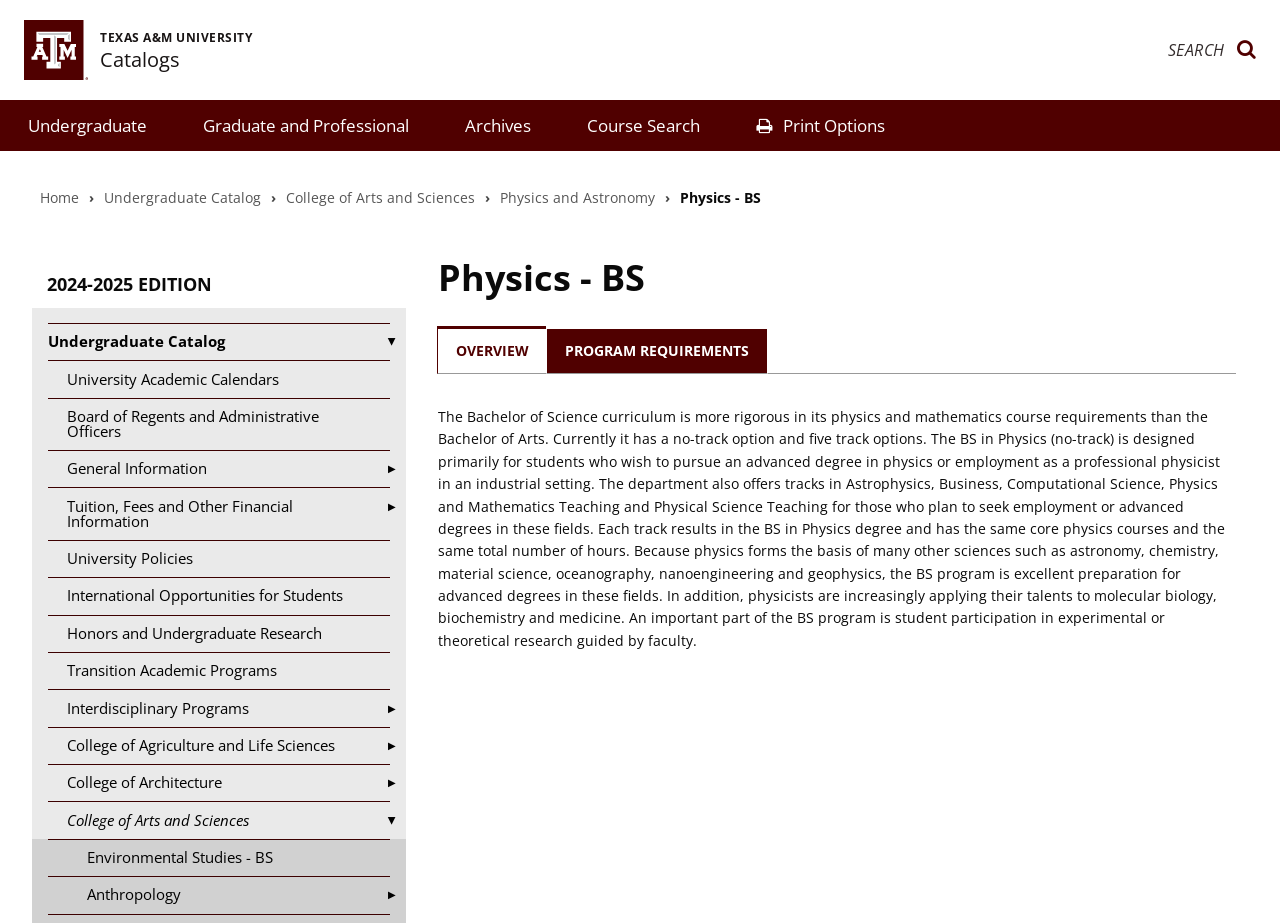Pinpoint the bounding box coordinates of the clickable area needed to execute the instruction: "Toggle College of Arts and Sciences". The coordinates should be specified as four float numbers between 0 and 1, i.e., [left, top, right, bottom].

[0.288, 0.869, 0.317, 0.909]